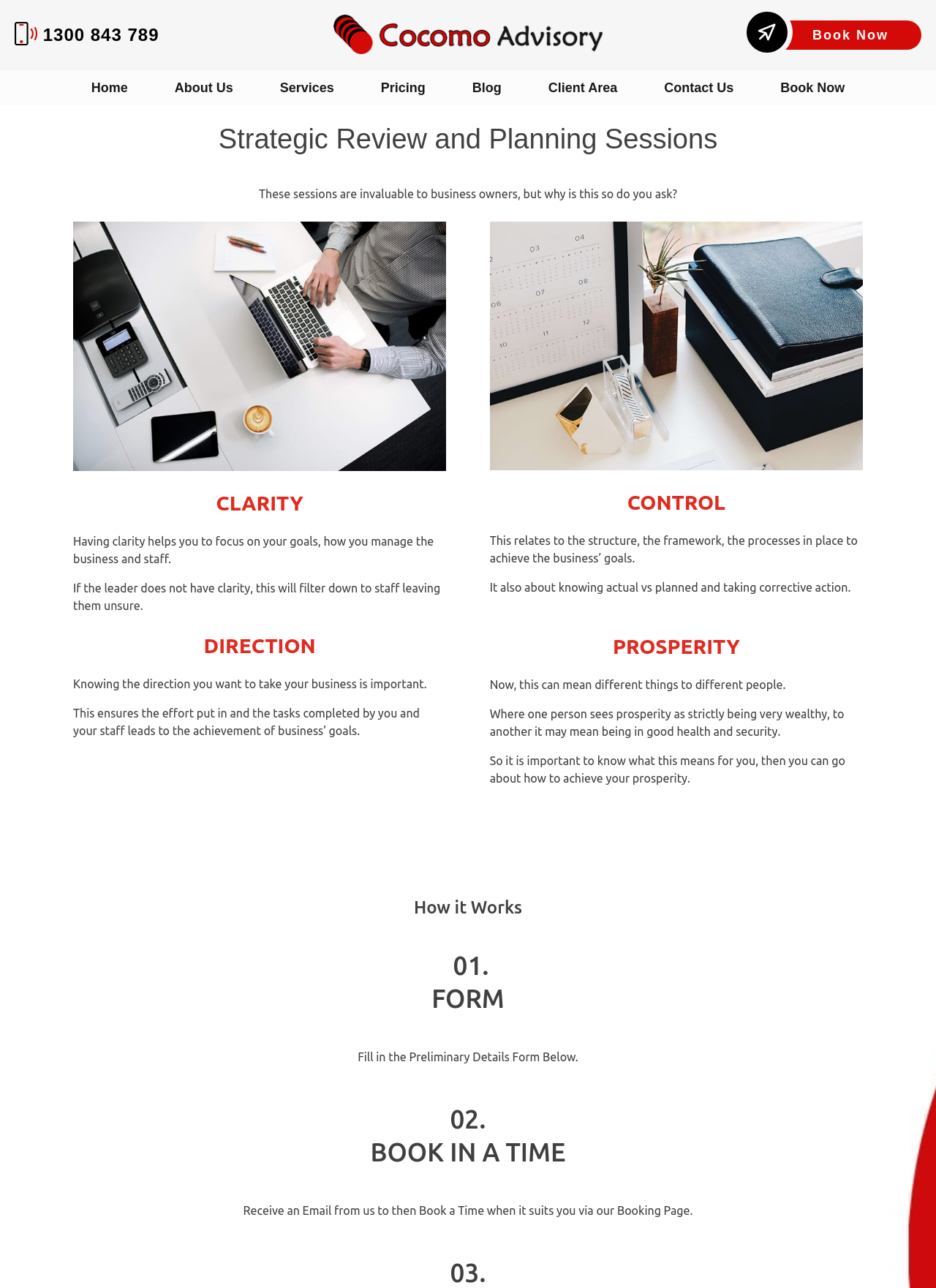Provide a short answer to the following question with just one word or phrase: How many links are in the top navigation menu?

7